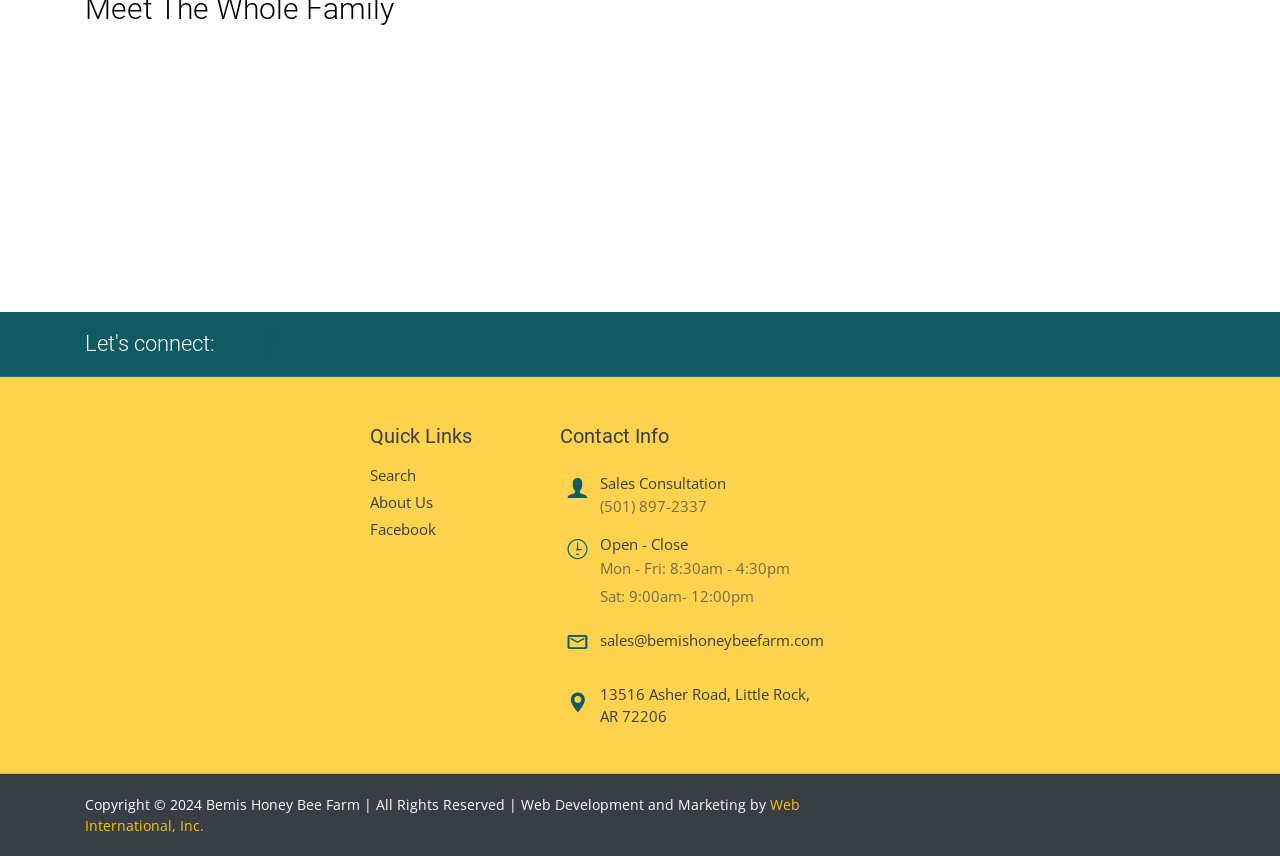Provide a one-word or short-phrase response to the question:
What is the address of the farm?

13516 Asher Road, Little Rock, AR 72206